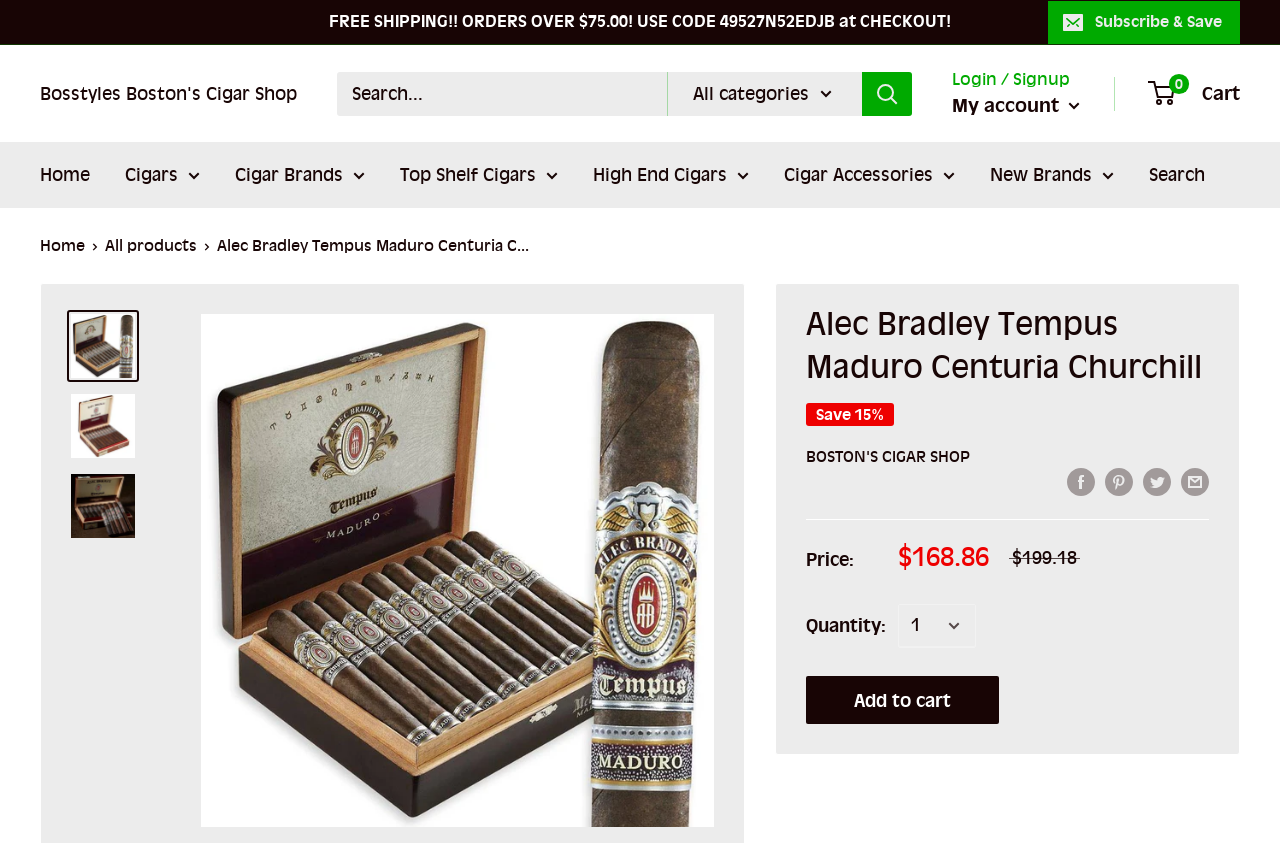Could you highlight the region that needs to be clicked to execute the instruction: "Login to account"?

[0.744, 0.082, 0.836, 0.105]